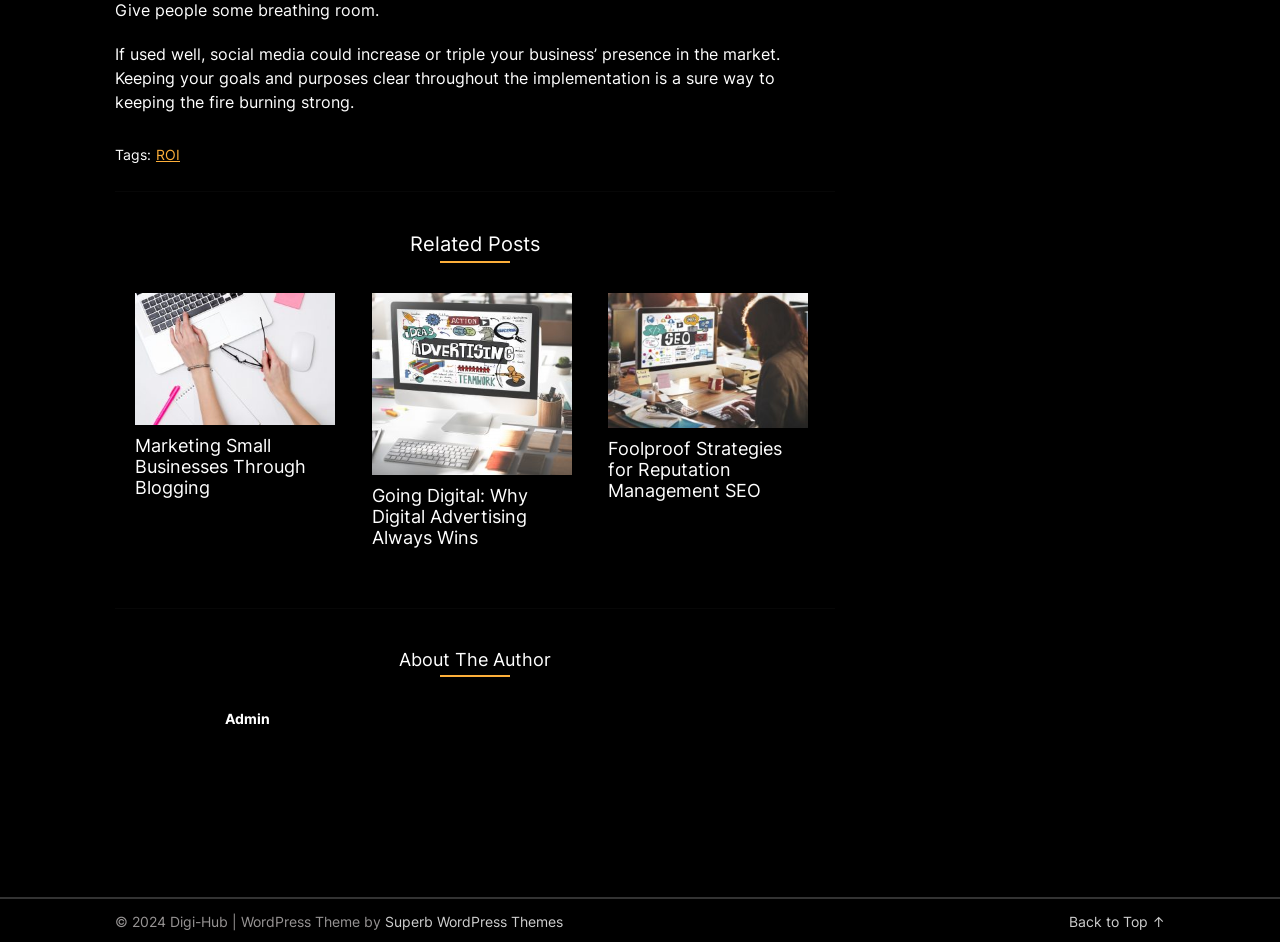Answer the following in one word or a short phrase: 
What is the purpose of social media according to the text?

Increase business presence